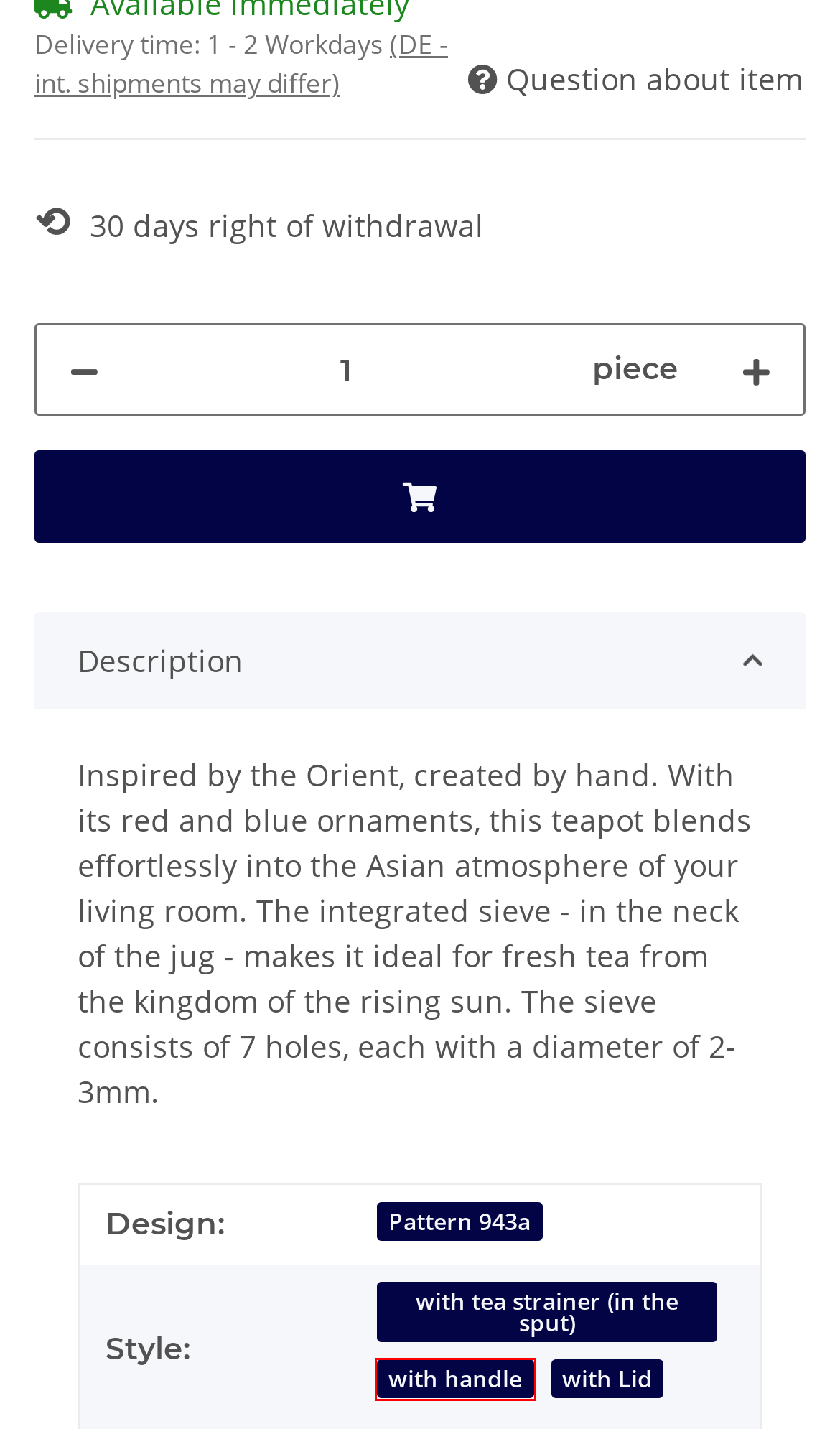Given a webpage screenshot with a red bounding box around a particular element, identify the best description of the new webpage that will appear after clicking on the element inside the red bounding box. Here are the candidates:
A. Bolesławiec Pottery ceramics high standard pattern 943a
B. 1.0 Liter teapot pattern 111, 47,99 €
C. Margarine dish in the decor 111, 33,99 €
D. Style: with Lid
E. Style: with handle
F. 1.0 Liter teapot pattern 4, 47,99 €
G. Aroma lamp Ø=8.9 cm h=10.4 cm decor 111, 27,99 €
H. Style: with tea strainer (in the sput)

E